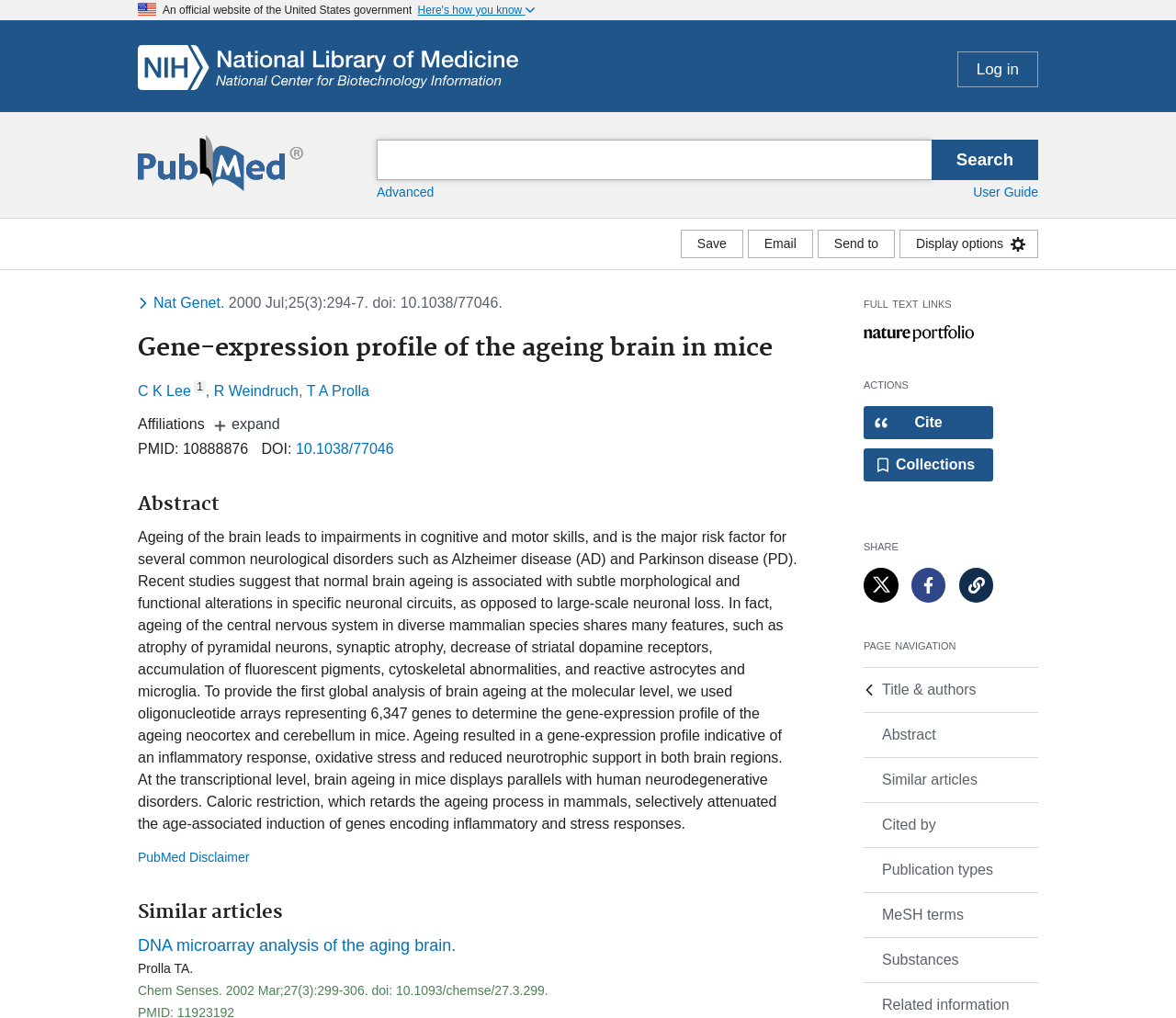Extract the bounding box coordinates for the HTML element that matches this description: "Search". The coordinates should be four float numbers between 0 and 1, i.e., [left, top, right, bottom].

[0.792, 0.137, 0.883, 0.177]